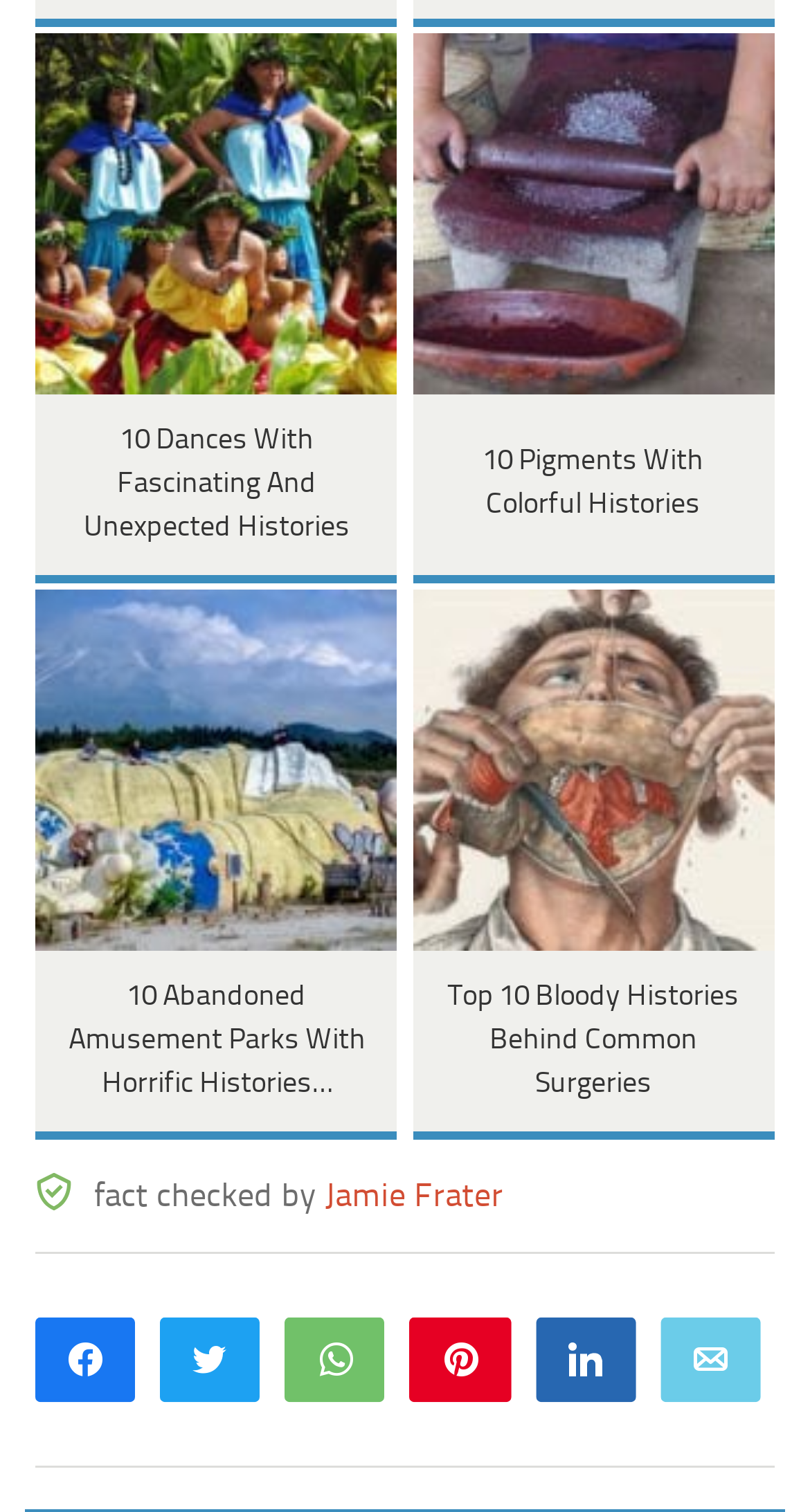What social media platforms are available for sharing?
Please interpret the details in the image and answer the question thoroughly.

The webpage contains multiple links with descriptions that match the names of popular social media platforms, including 'k Share', 'N Tweet', 'T WhatsApp', 'A Pin', 's Share', and 'i Email'. Therefore, the available social media platforms for sharing are k, Tweet, WhatsApp, Pin, Share, and Email.